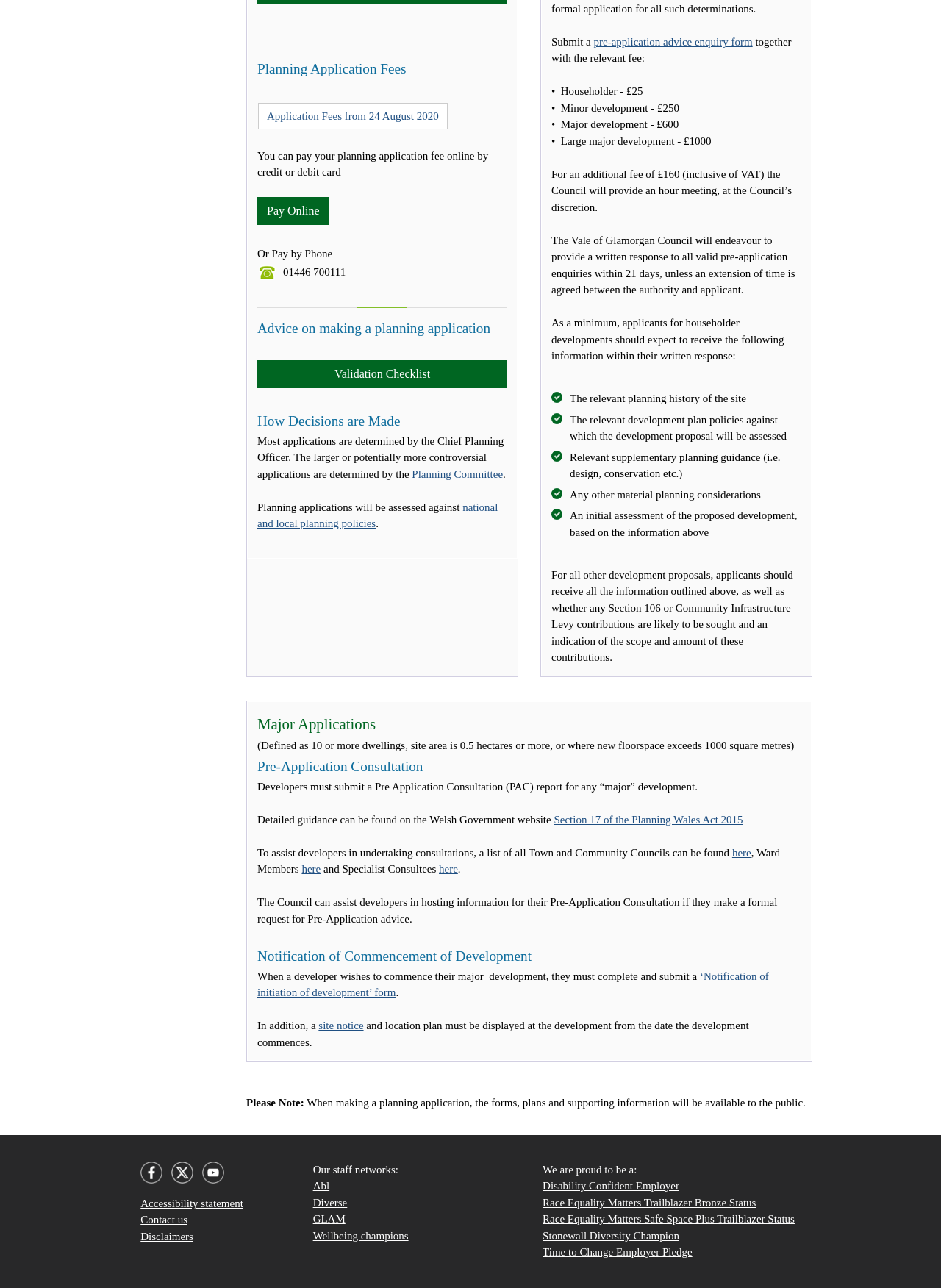Identify the bounding box coordinates of the clickable region to carry out the given instruction: "View planning committee information".

[0.438, 0.364, 0.534, 0.373]